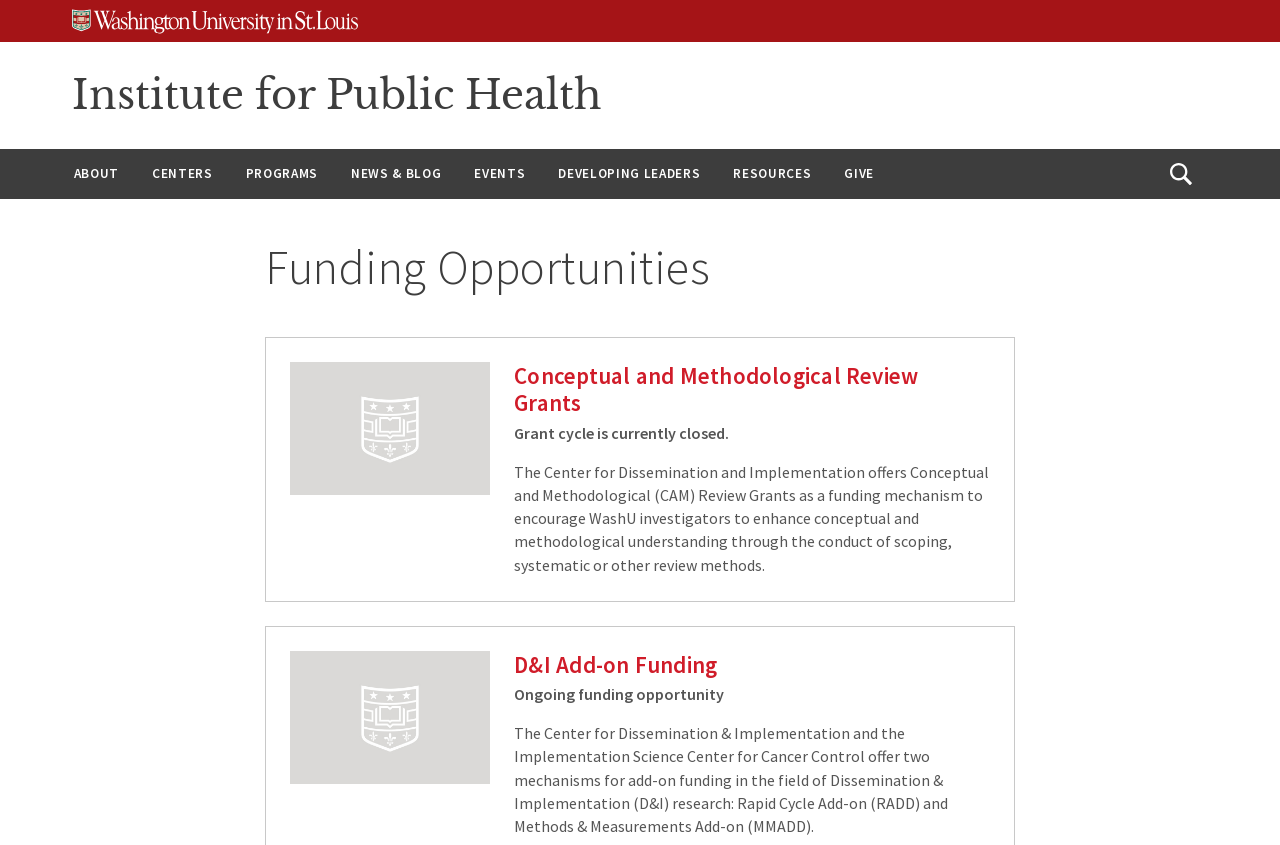Find the bounding box coordinates of the element's region that should be clicked in order to follow the given instruction: "Explore Gesundheit". The coordinates should consist of four float numbers between 0 and 1, i.e., [left, top, right, bottom].

None